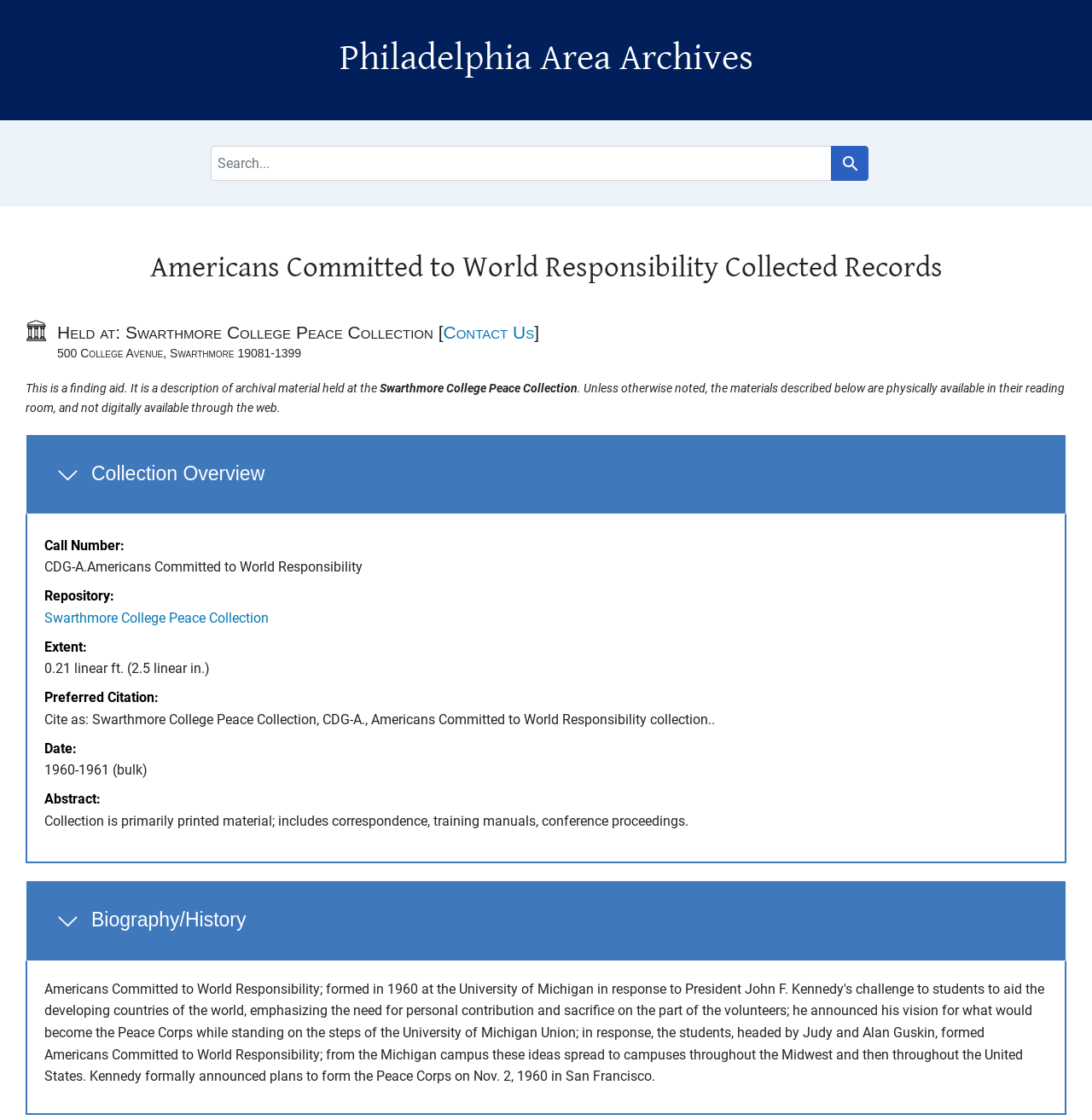Please find the bounding box coordinates of the clickable region needed to complete the following instruction: "Go to Philadelphia Area Archives". The bounding box coordinates must consist of four float numbers between 0 and 1, i.e., [left, top, right, bottom].

[0.311, 0.033, 0.689, 0.071]